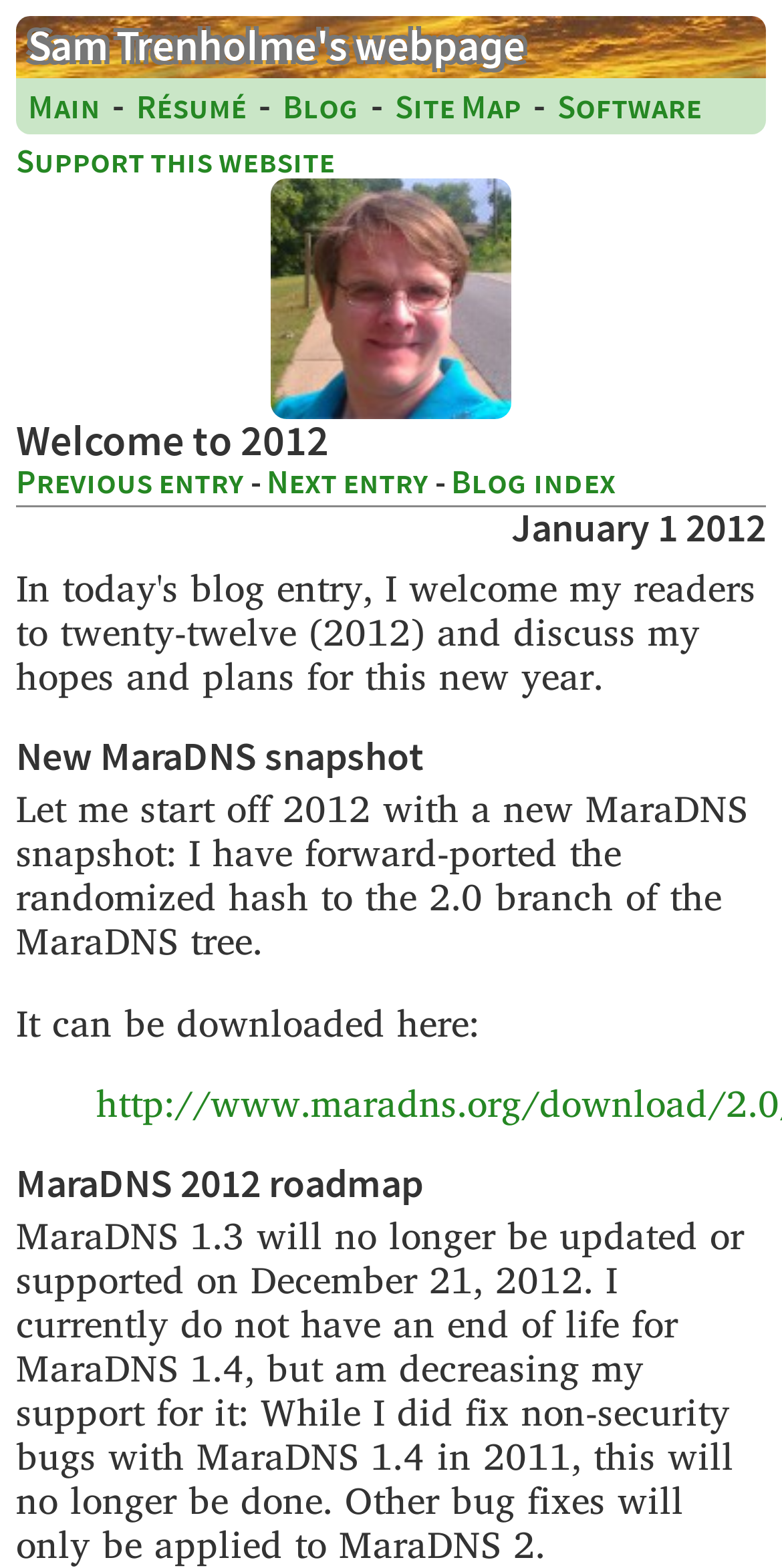Find and generate the main title of the webpage.

Welcome to 2012